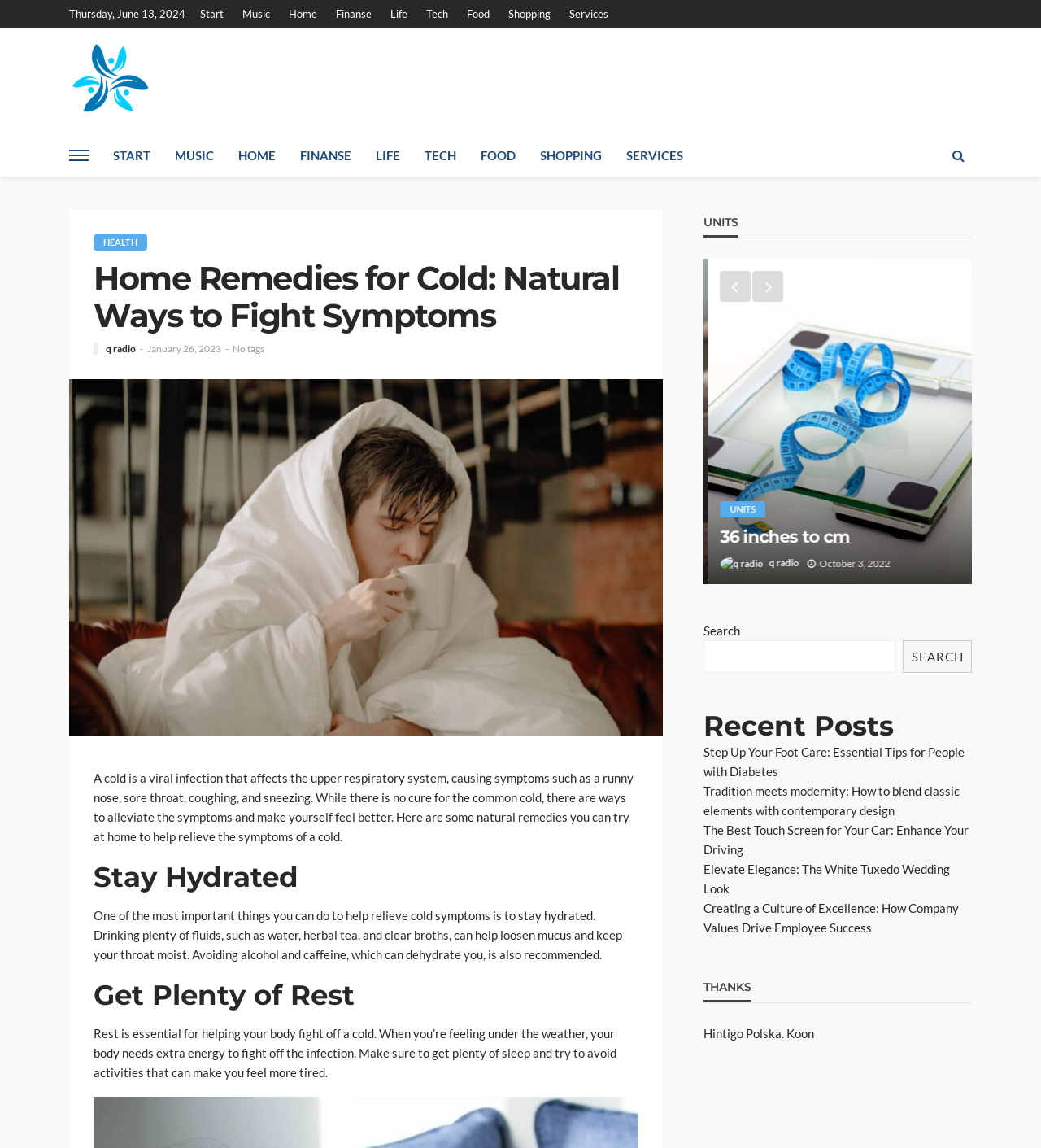Identify the bounding box coordinates for the region to click in order to carry out this instruction: "Click on the 'Home Remedies for Cold: Natural Ways to Fight Symptoms' heading". Provide the coordinates using four float numbers between 0 and 1, formatted as [left, top, right, bottom].

[0.09, 0.226, 0.613, 0.291]